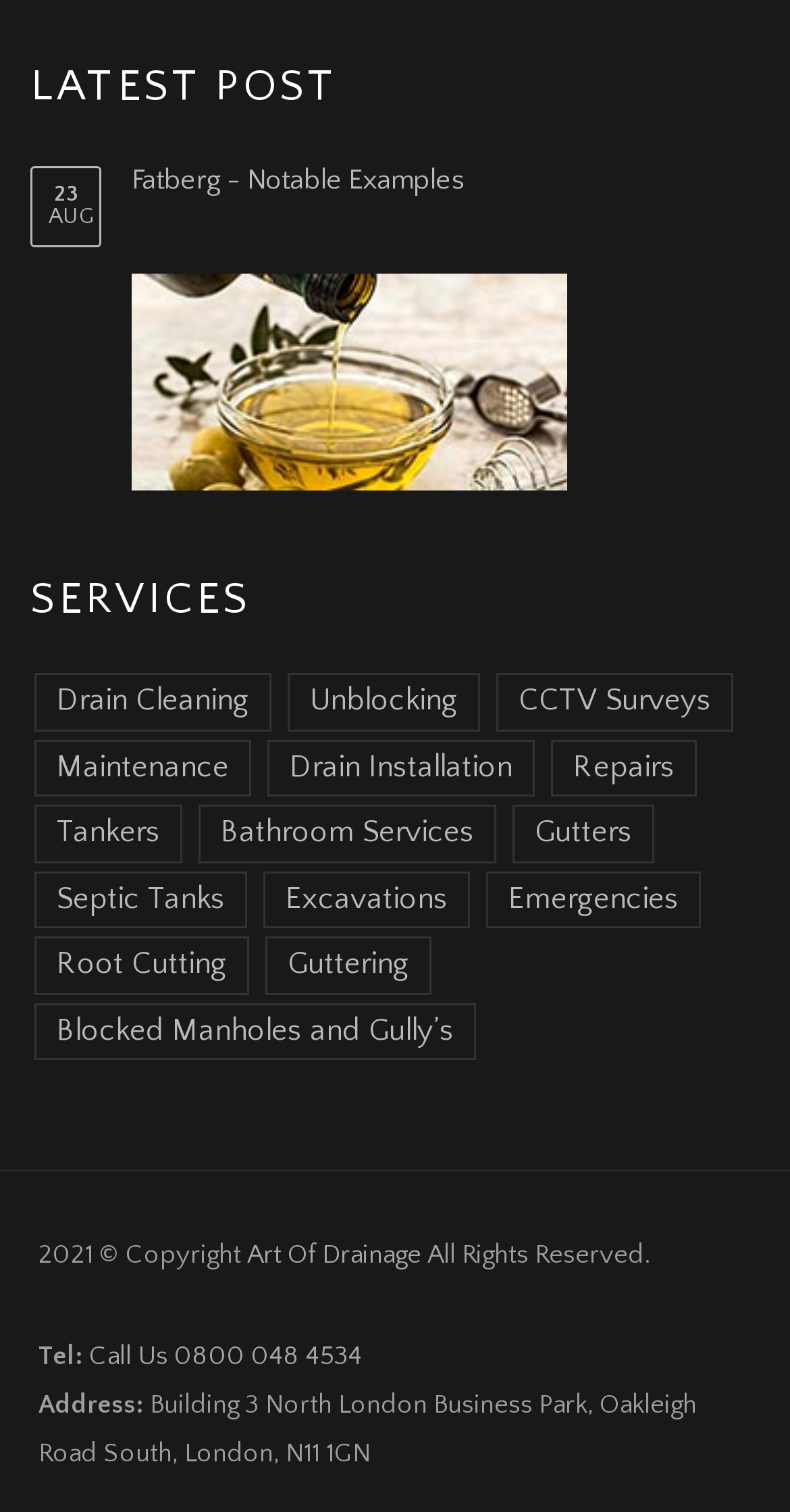Can you find the bounding box coordinates for the element that needs to be clicked to execute this instruction: "Call the phone number"? The coordinates should be given as four float numbers between 0 and 1, i.e., [left, top, right, bottom].

[0.113, 0.888, 0.459, 0.907]